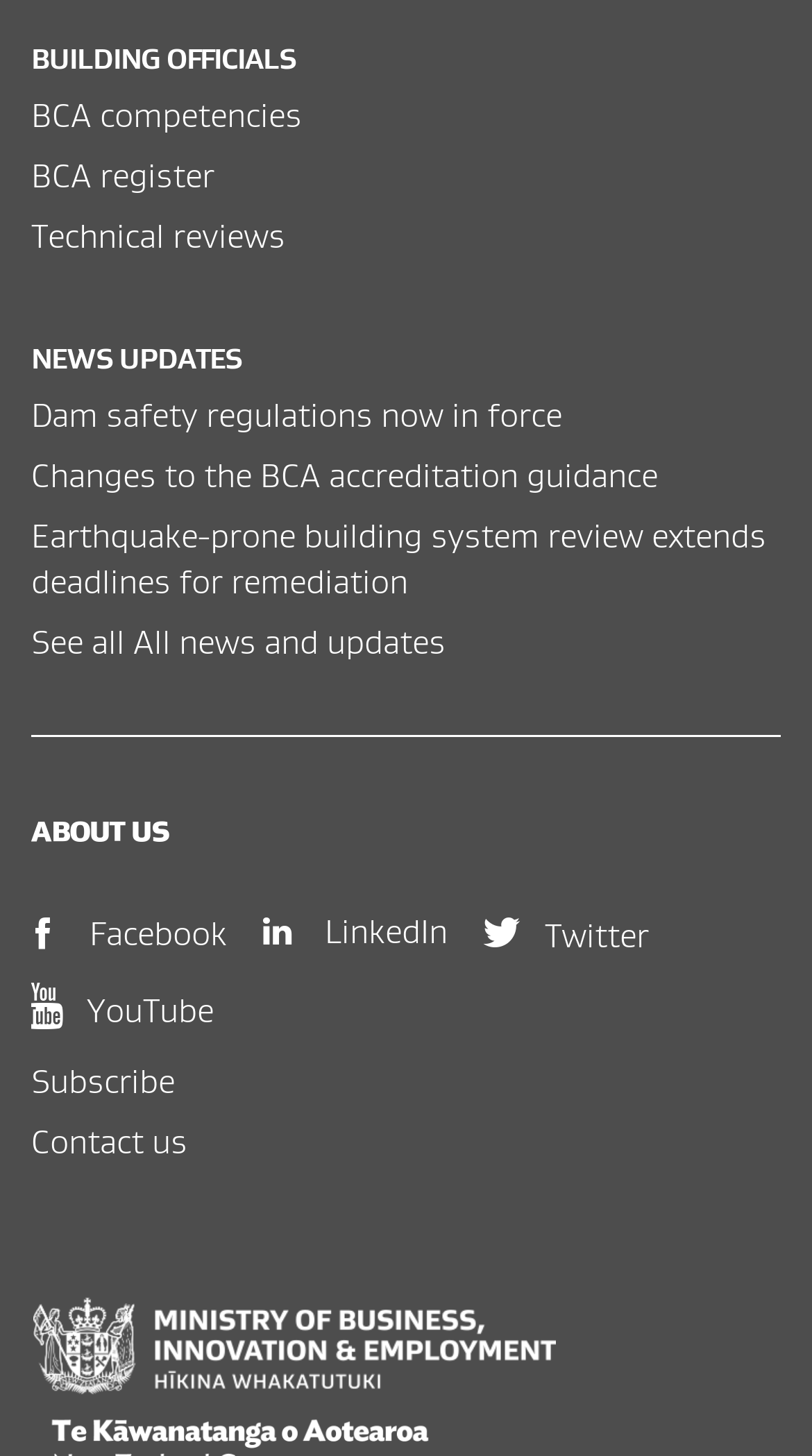Provide the bounding box coordinates in the format (top-left x, top-left y, bottom-right x, bottom-right y). All values are floating point numbers between 0 and 1. Determine the bounding box coordinate of the UI element described as: BCA register

[0.038, 0.105, 0.962, 0.136]